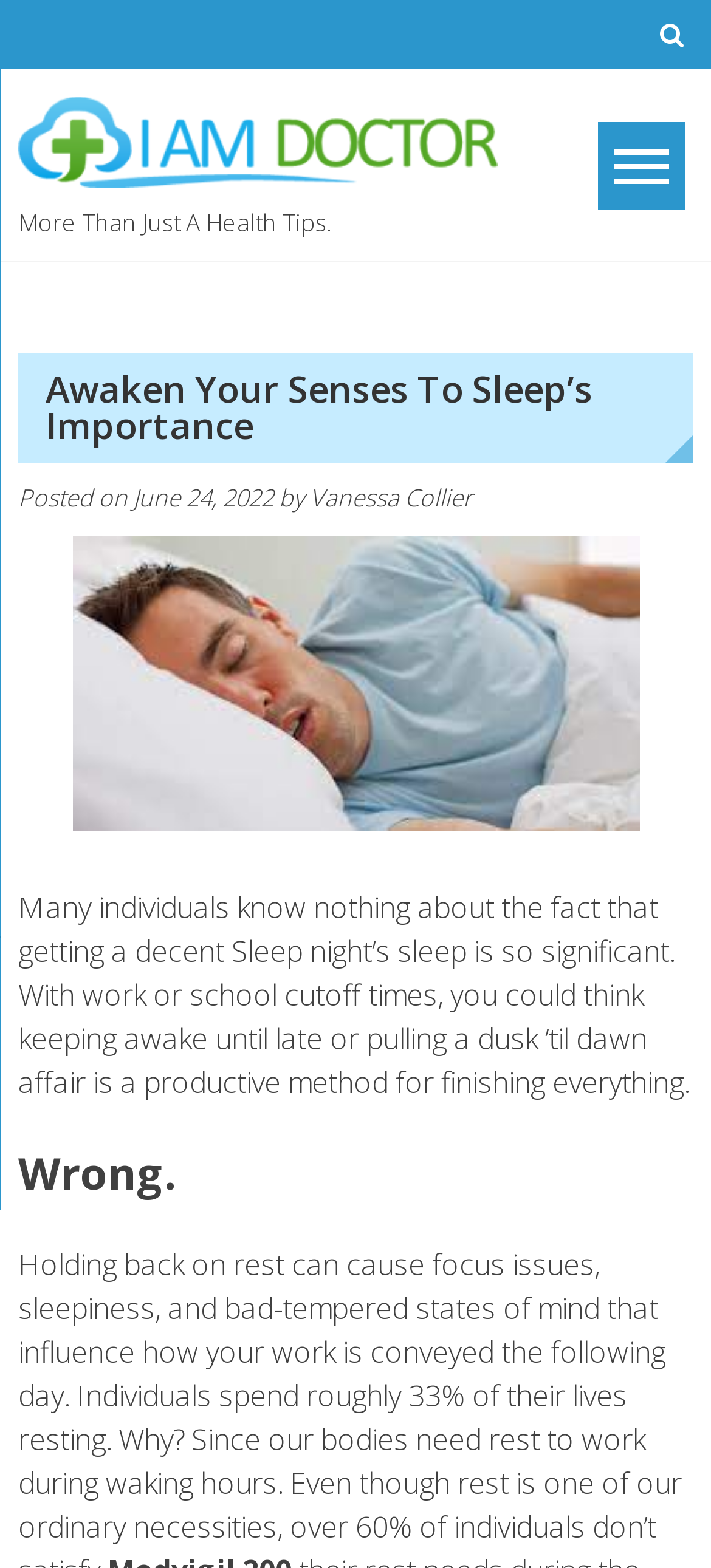Provide a short answer using a single word or phrase for the following question: 
Is the webpage's layout divided into sections?

Yes